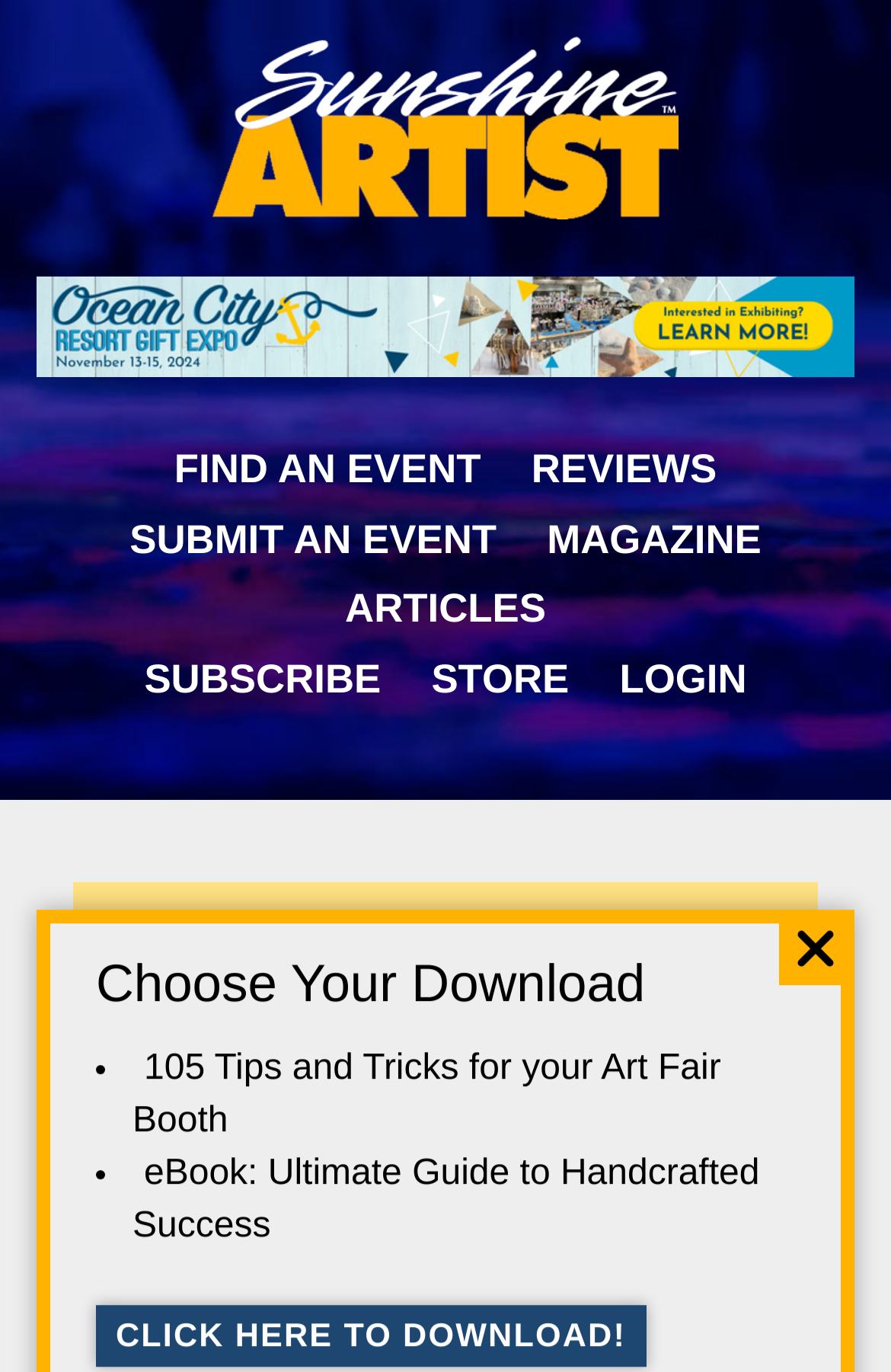Could you indicate the bounding box coordinates of the region to click in order to complete this instruction: "Click on the Sunshine Artist link".

[0.239, 0.027, 0.761, 0.167]